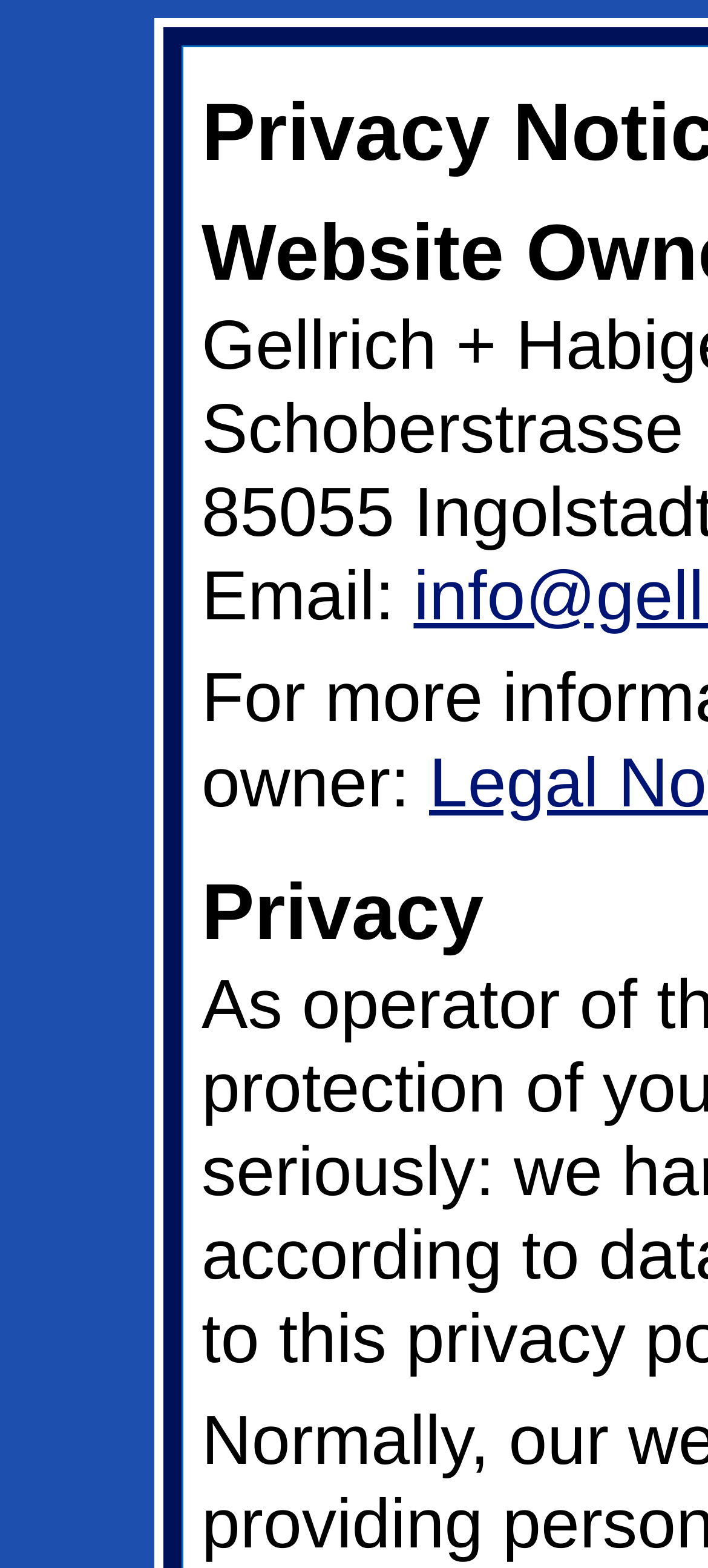Identify the bounding box for the UI element specified in this description: "info@gellrich-habiger.de". The coordinates must be four float numbers between 0 and 1, formatted as [left, top, right, bottom].

[0.394, 0.211, 0.782, 0.229]